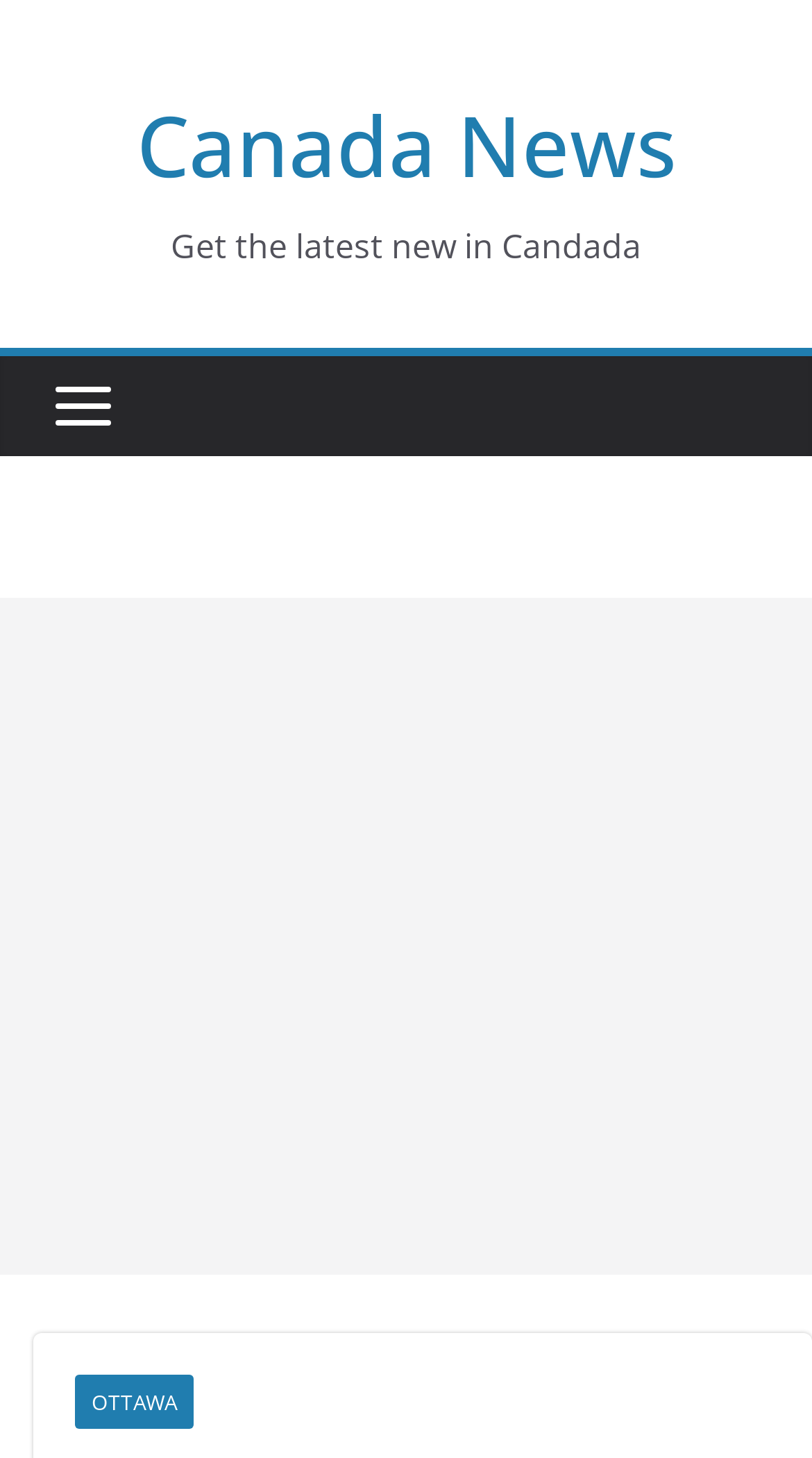Provide the bounding box coordinates of the HTML element described as: "aria-label="Advertisement" name="aswift_0" title="Advertisement"". The bounding box coordinates should be four float numbers between 0 and 1, i.e., [left, top, right, bottom].

[0.0, 0.41, 1.0, 0.874]